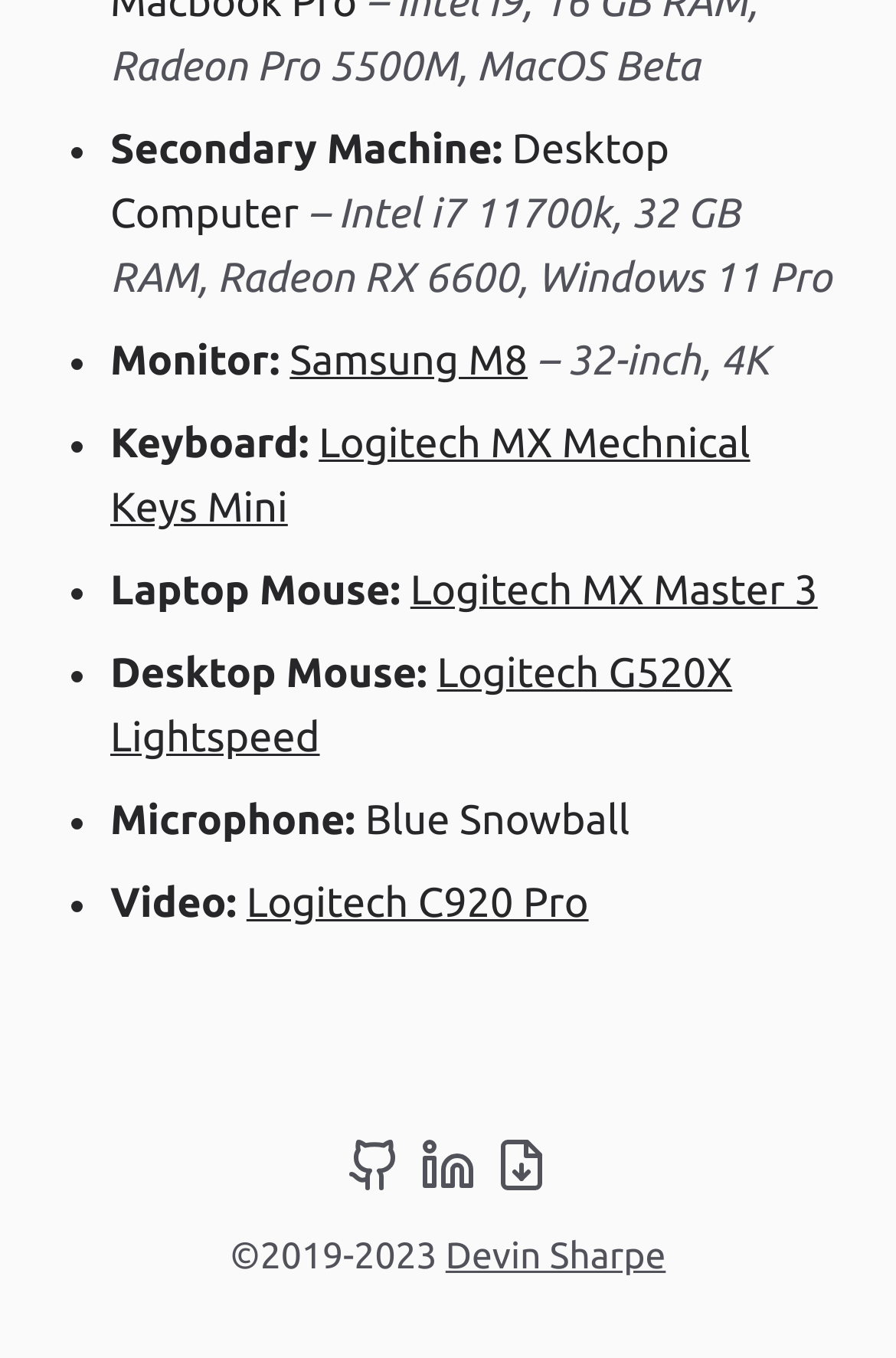Find the bounding box coordinates of the clickable element required to execute the following instruction: "Click the Github Link". Provide the coordinates as four float numbers between 0 and 1, i.e., [left, top, right, bottom].

[0.387, 0.838, 0.449, 0.878]